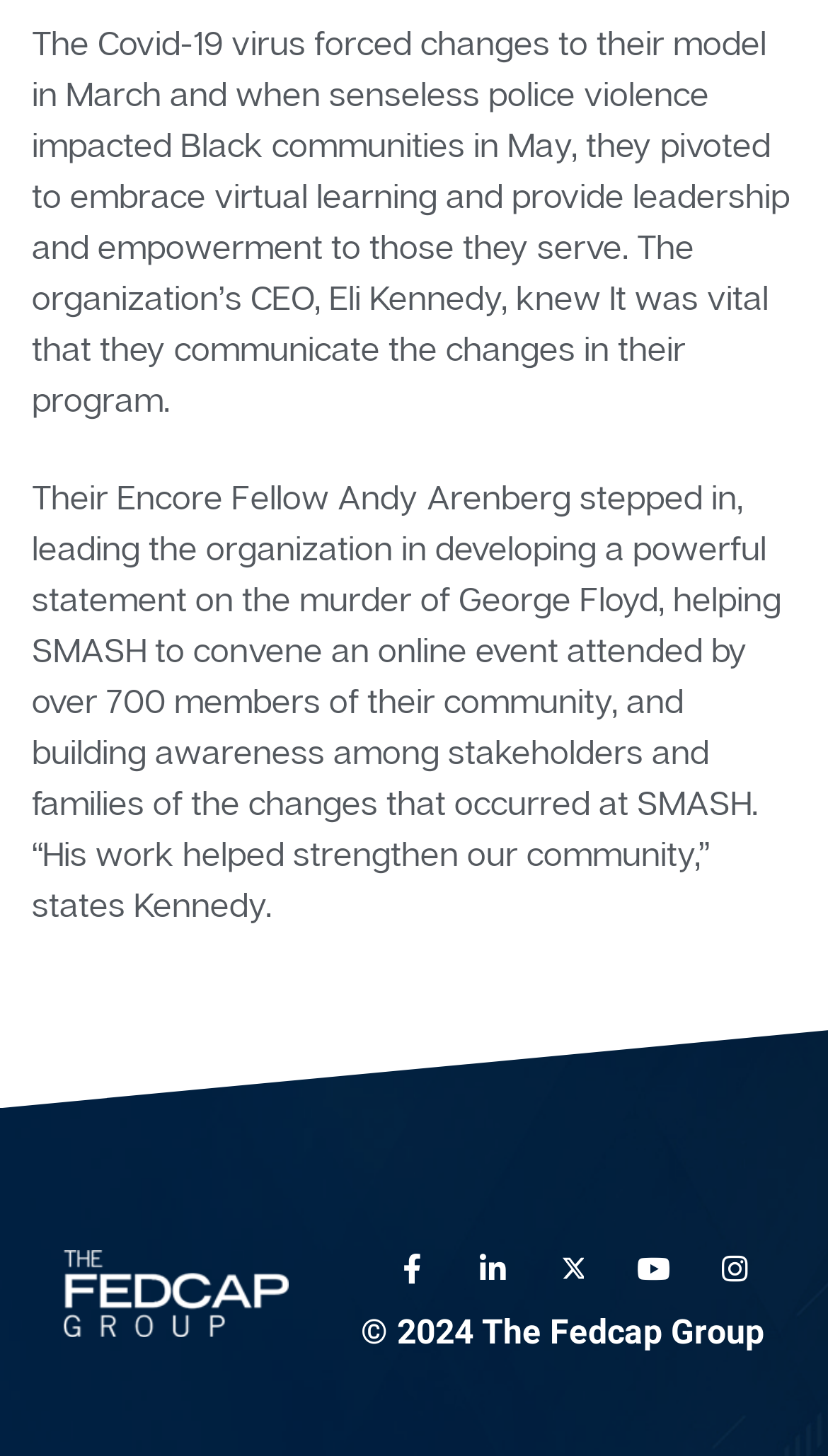What social media platforms are linked on the webpage?
Please look at the screenshot and answer using one word or phrase.

Facebook, Linkedin, Twitter, Youtube, Instagram